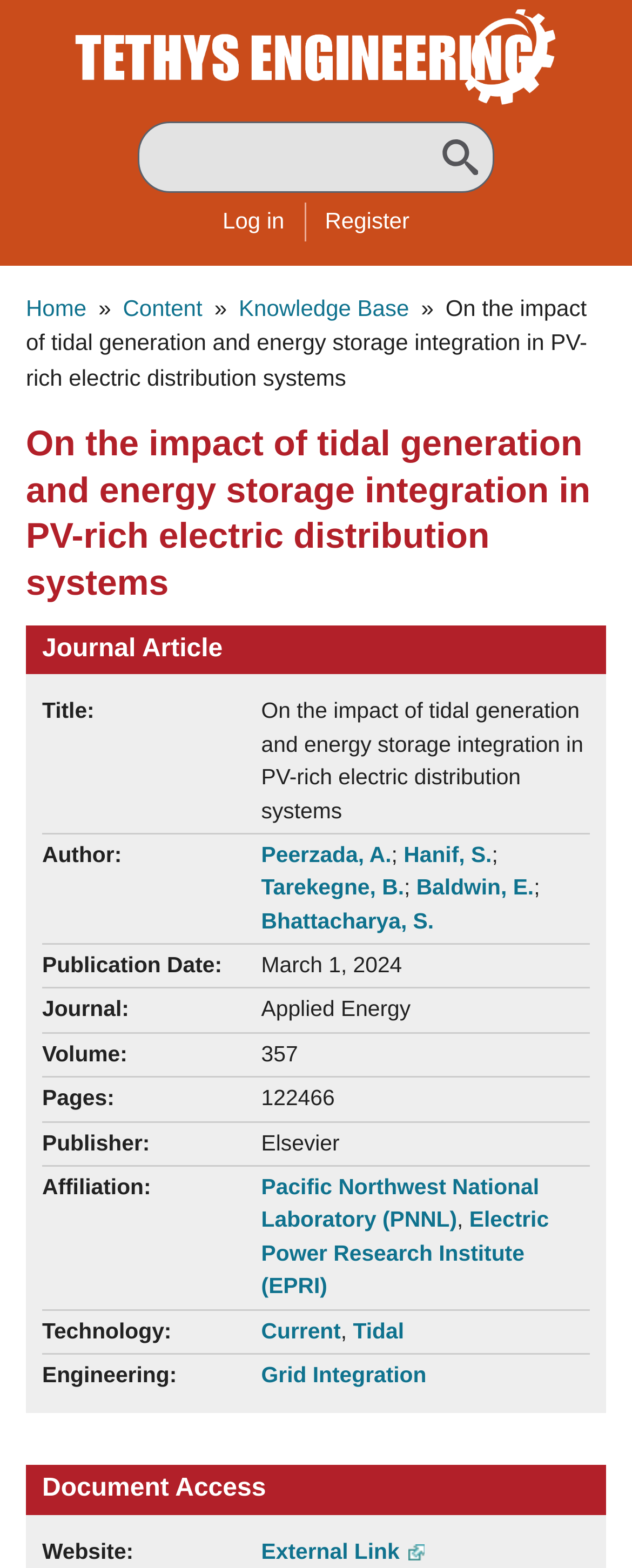With reference to the image, please provide a detailed answer to the following question: What is the technology related to the journal article?

I found the technology related to the journal article by looking at the static text element with the text 'Technology:' and the corresponding link elements with the technologies 'Current' and 'Tidal', which are located below the publisher's name.